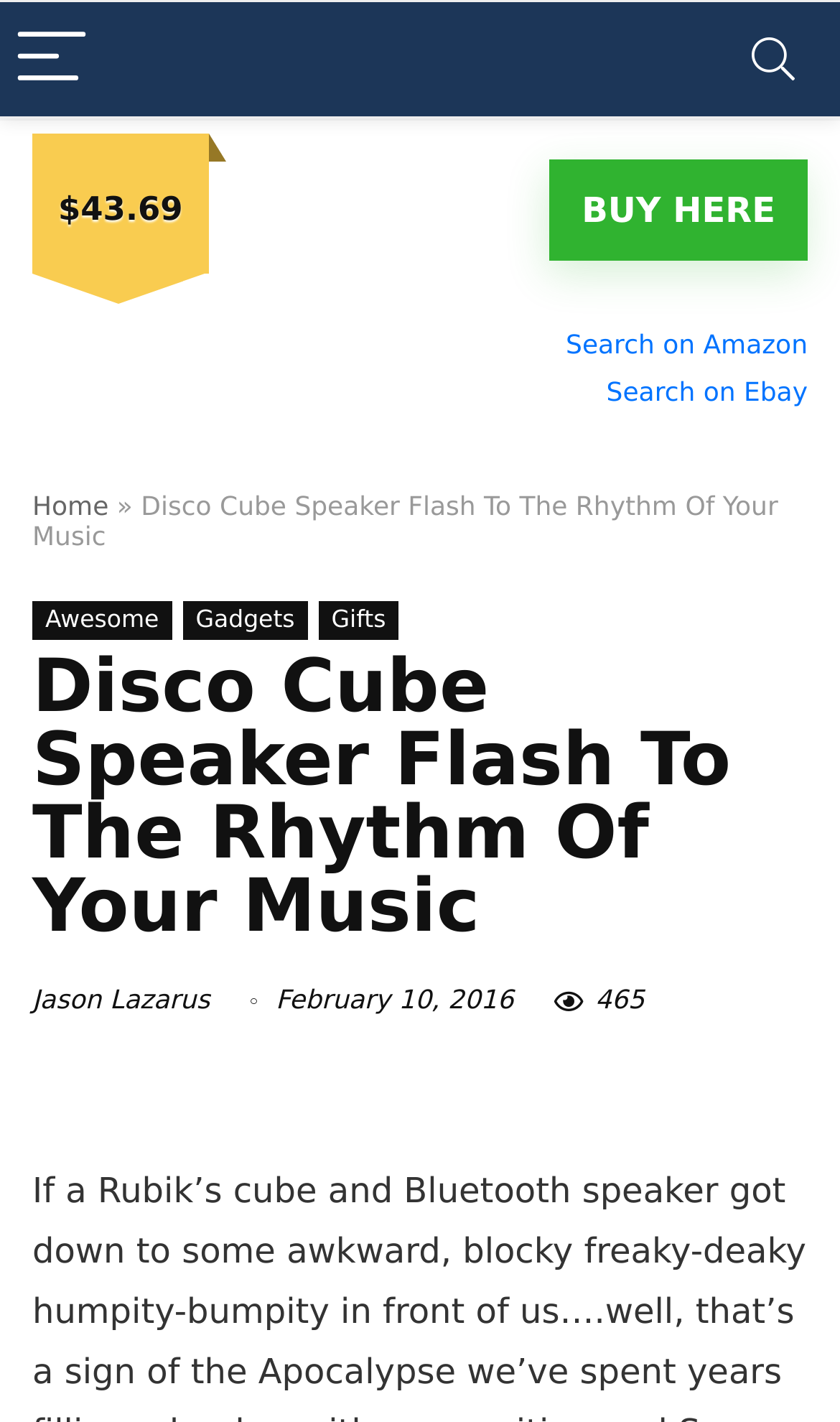Find the bounding box coordinates for the area you need to click to carry out the instruction: "Click the menu button". The coordinates should be four float numbers between 0 and 1, indicated as [left, top, right, bottom].

[0.0, 0.002, 0.123, 0.082]